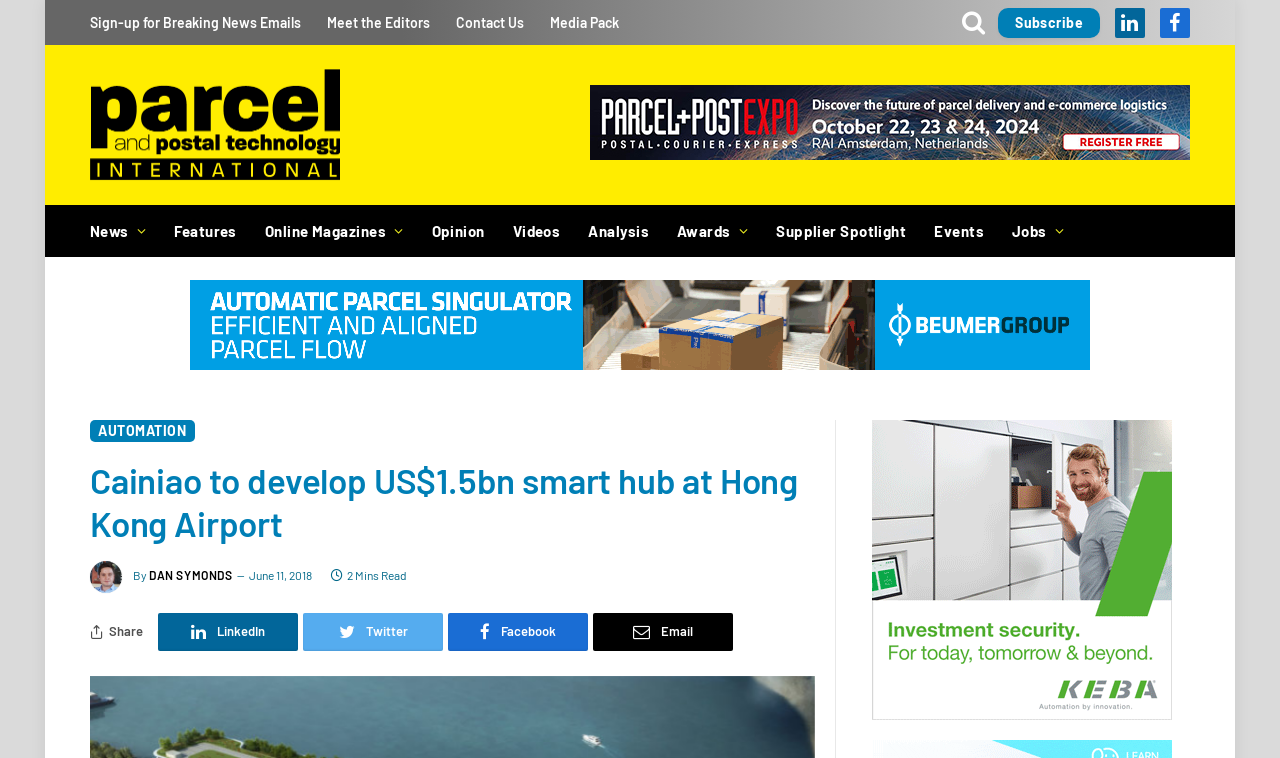Find the bounding box coordinates for the element described here: "Contact Us".

[0.346, 0.0, 0.42, 0.059]